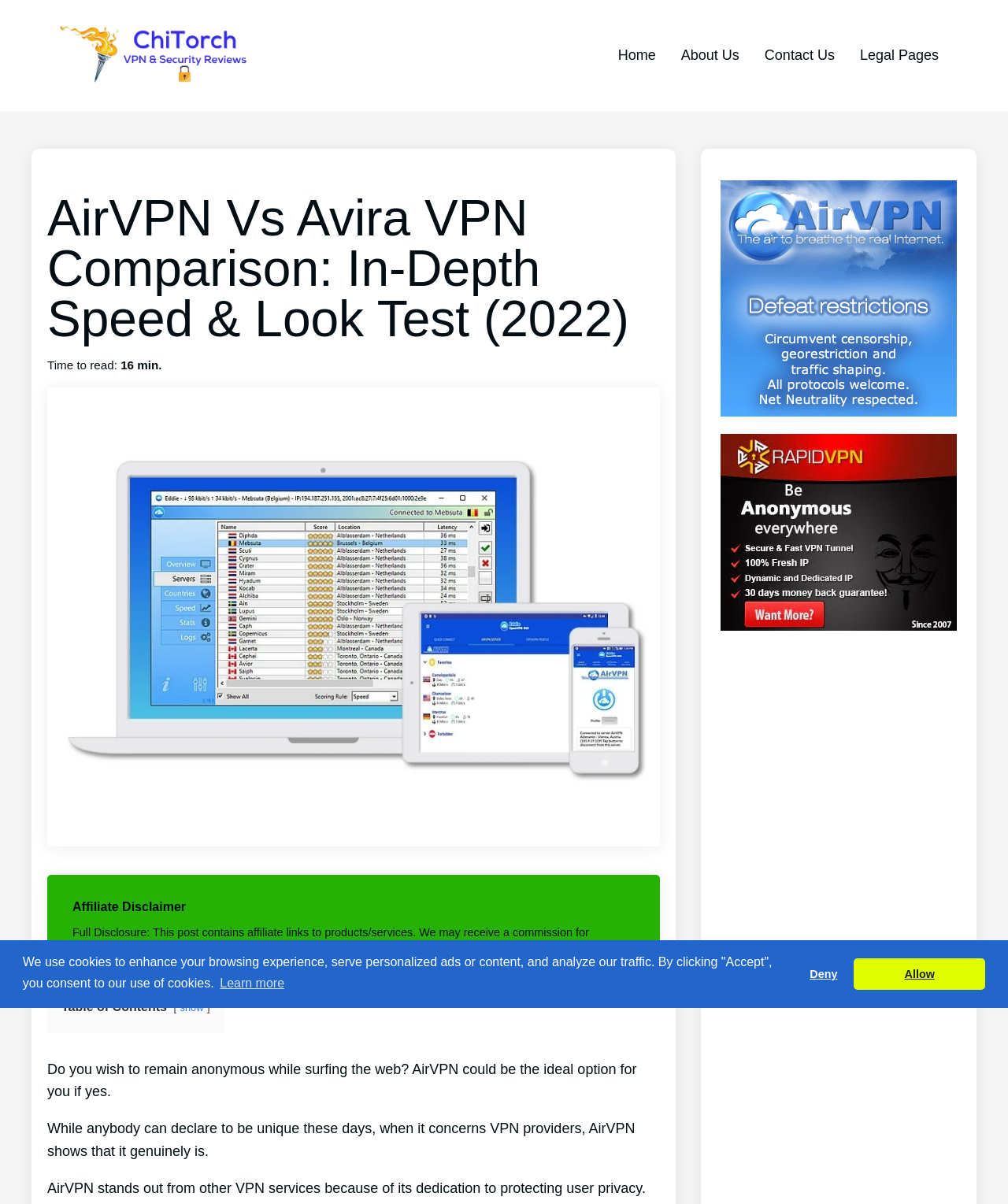Identify the bounding box coordinates of the clickable region necessary to fulfill the following instruction: "Click on the RapidVPN Sidebar". The bounding box coordinates should be four float numbers between 0 and 1, i.e., [left, top, right, bottom].

[0.715, 0.515, 0.949, 0.526]